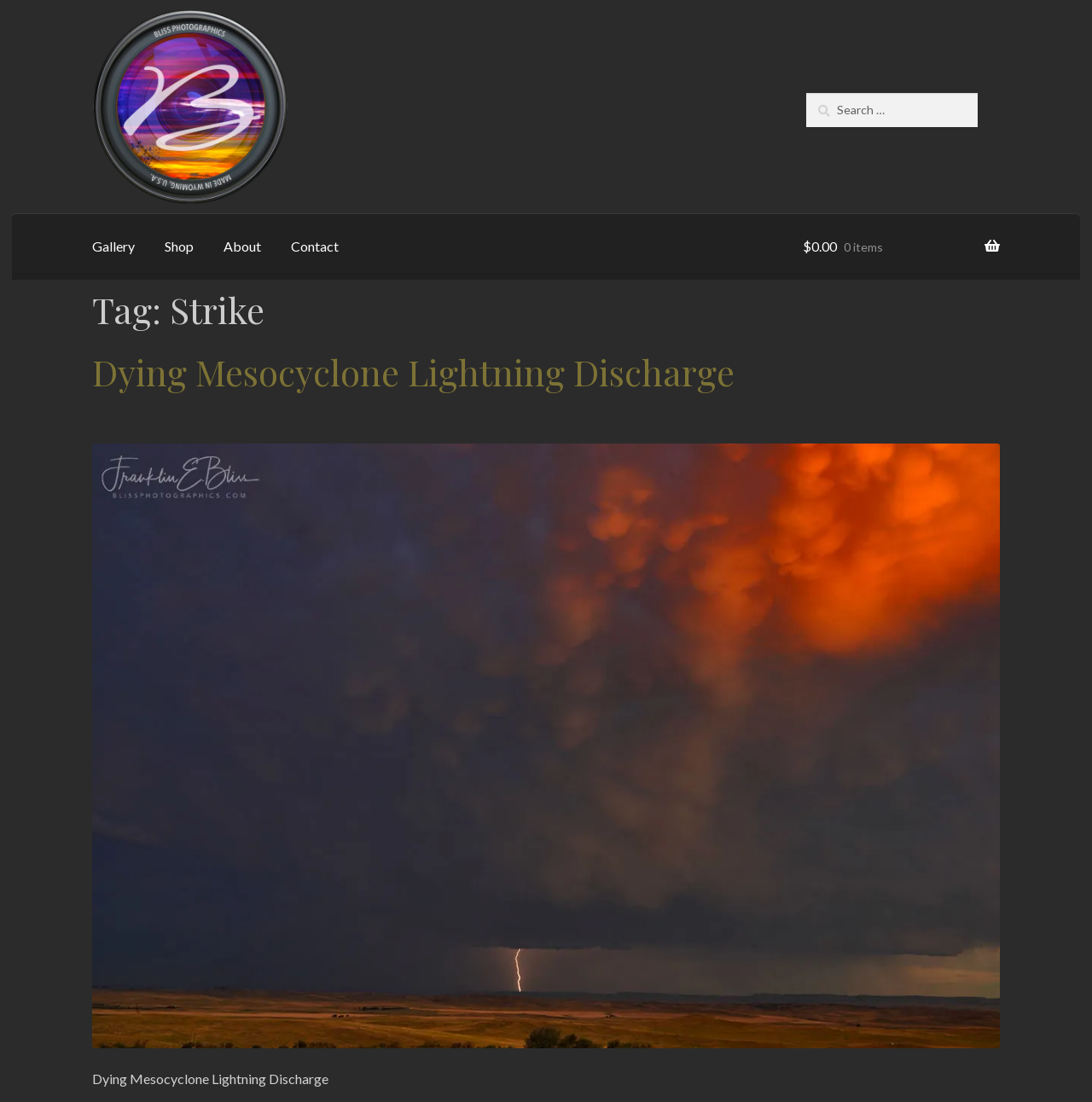What is the name of the photography studio? Refer to the image and provide a one-word or short phrase answer.

Bliss Photographics